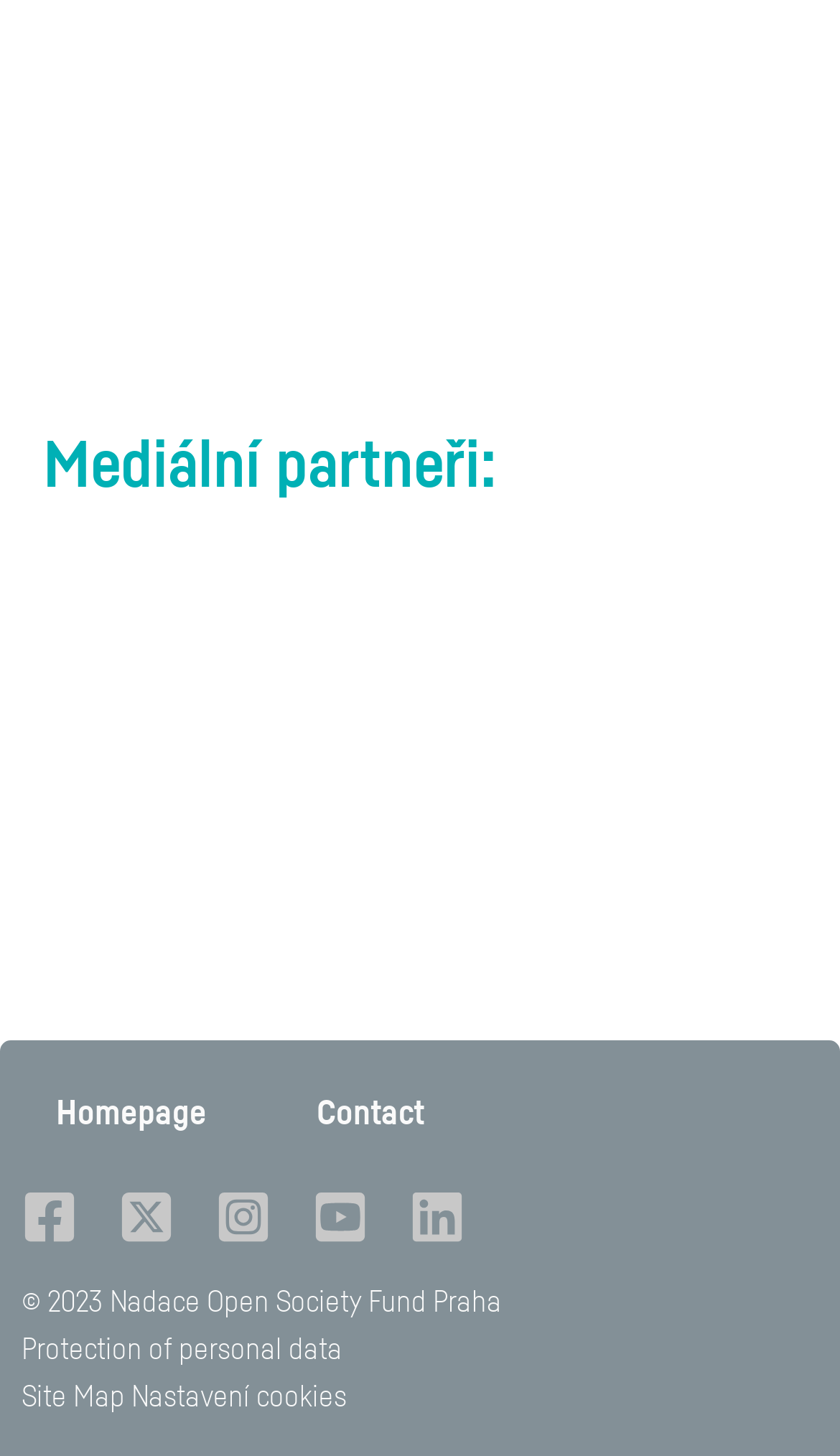Locate the bounding box coordinates of the area you need to click to fulfill this instruction: 'go to LinkedIn page'. The coordinates must be in the form of four float numbers ranging from 0 to 1: [left, top, right, bottom].

[0.487, 0.822, 0.554, 0.846]